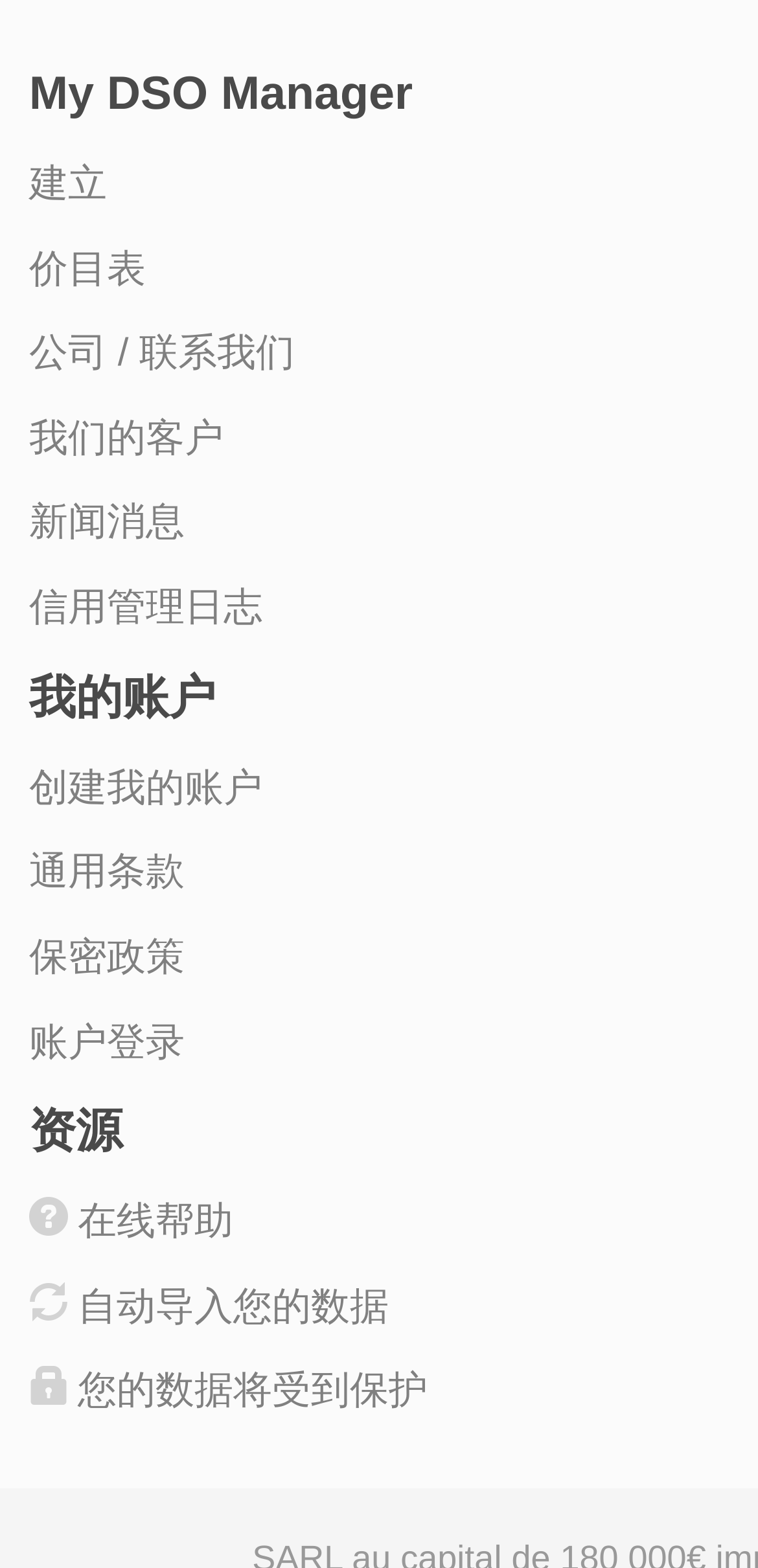Please specify the bounding box coordinates for the clickable region that will help you carry out the instruction: "Get online help".

[0.038, 0.766, 0.308, 0.793]